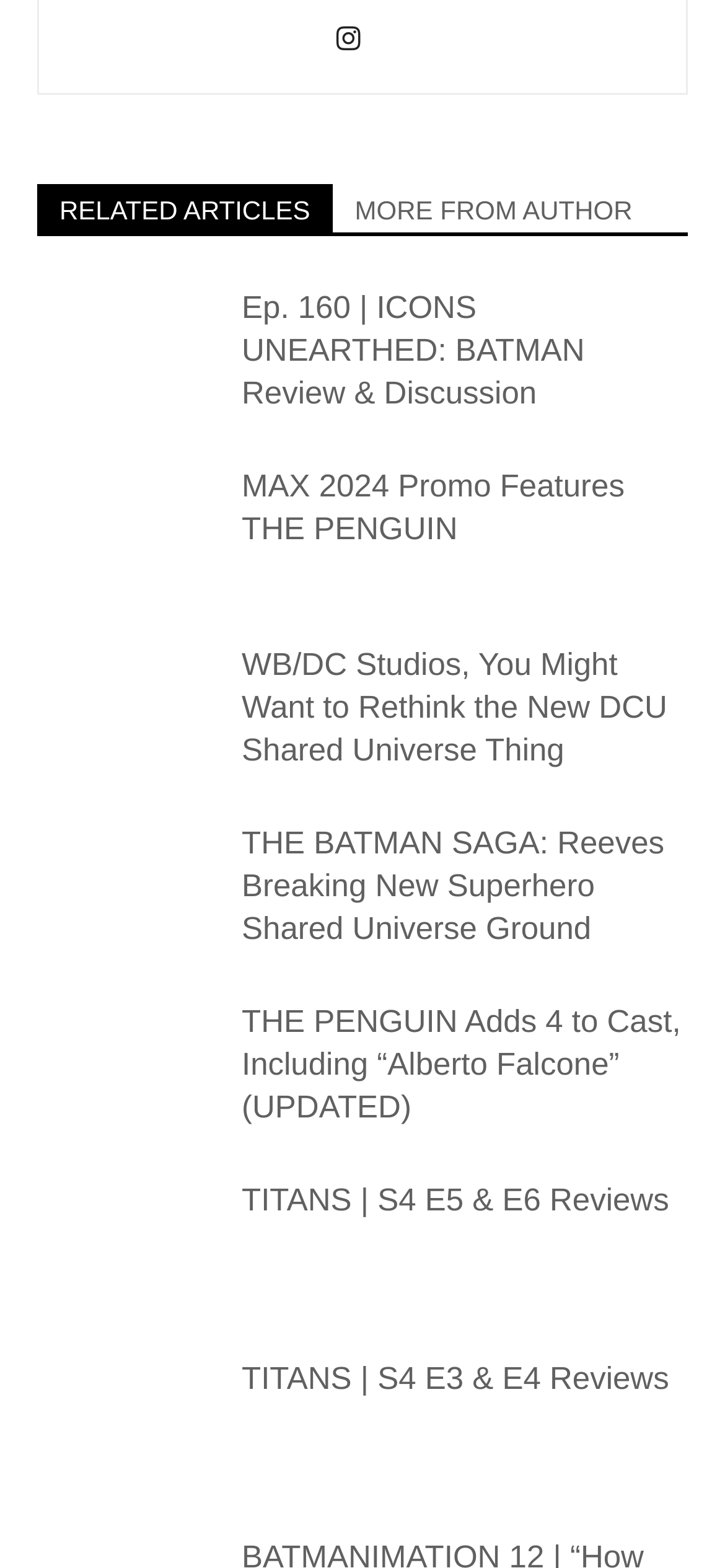Identify the bounding box for the UI element that is described as follows: "Instagram".

[0.458, 0.012, 0.542, 0.04]